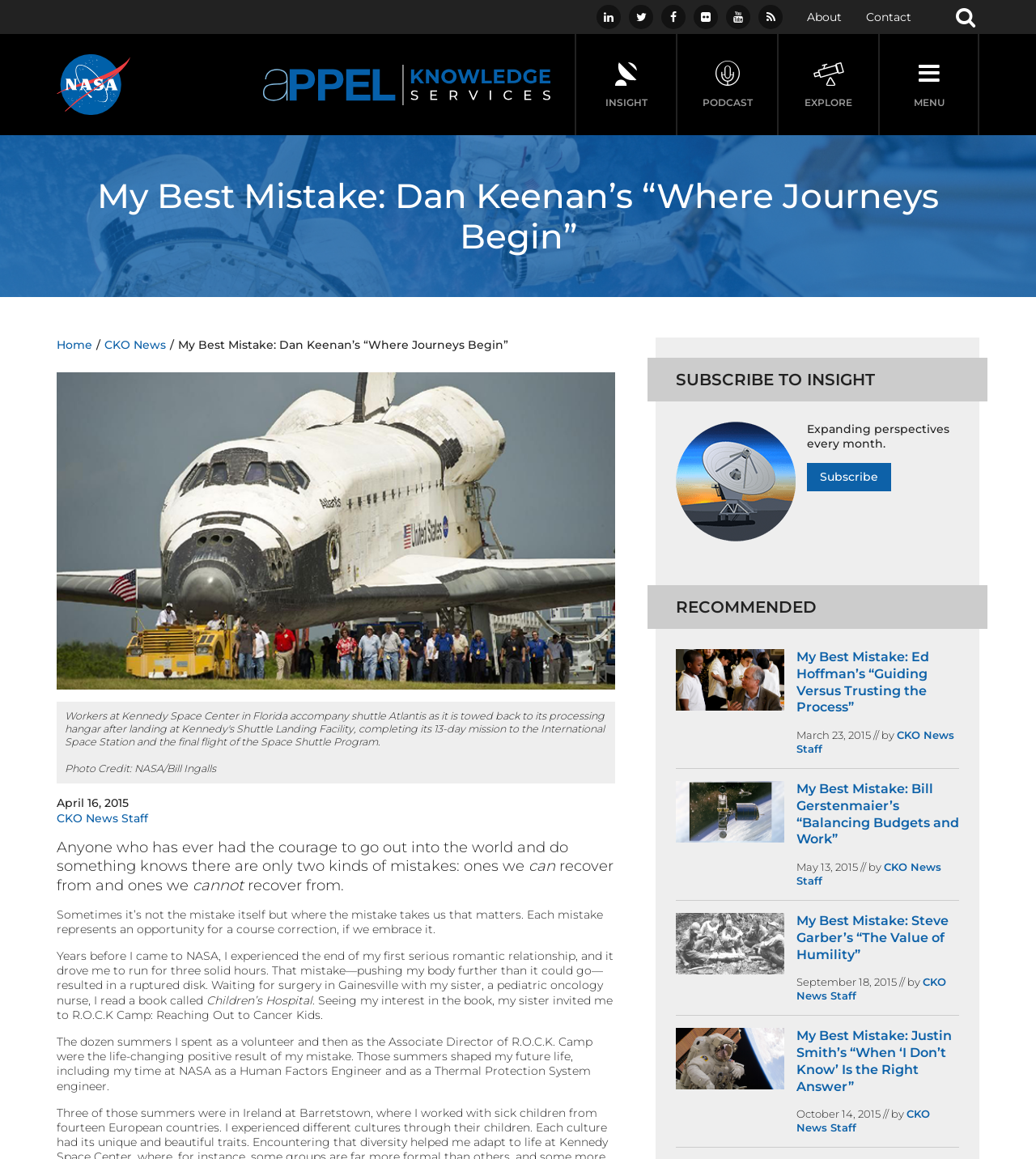Identify the bounding box coordinates of the region I need to click to complete this instruction: "Explore".

[0.752, 0.029, 0.848, 0.117]